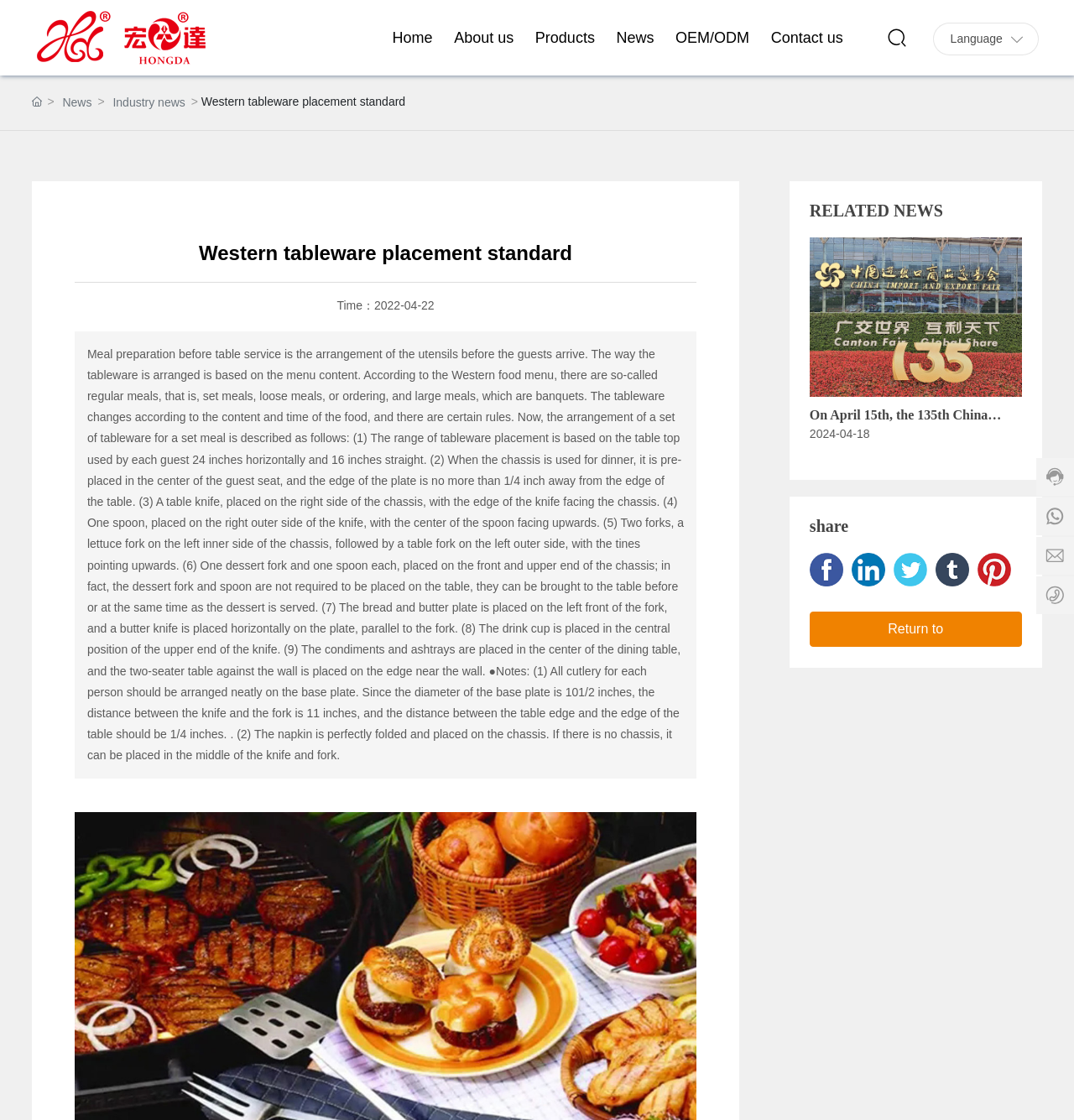Please identify the bounding box coordinates of the element's region that should be clicked to execute the following instruction: "Click the News link". The bounding box coordinates must be four float numbers between 0 and 1, i.e., [left, top, right, bottom].

[0.564, 0.0, 0.619, 0.067]